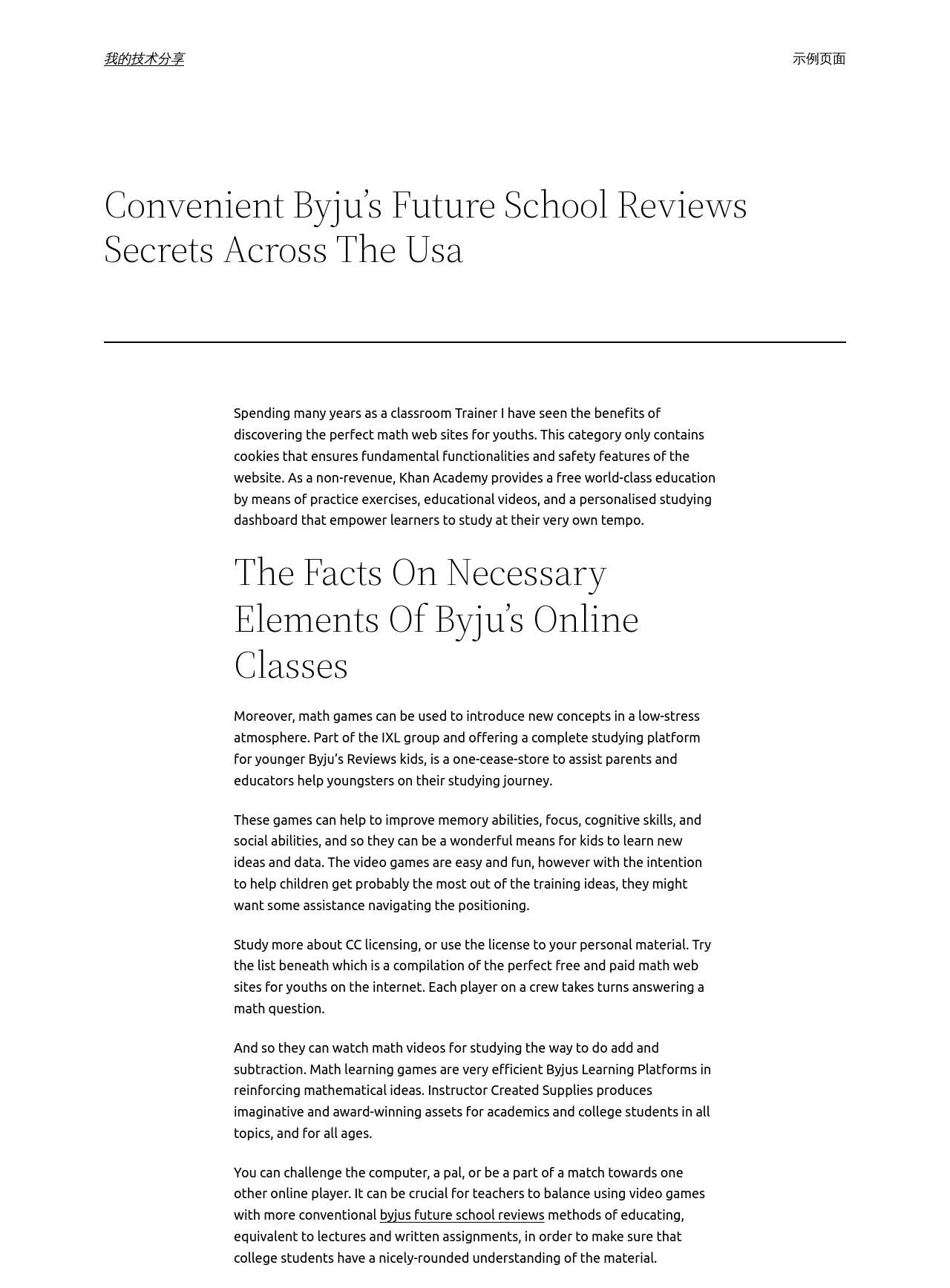Locate the bounding box of the user interface element based on this description: "Boca Raton FL".

None